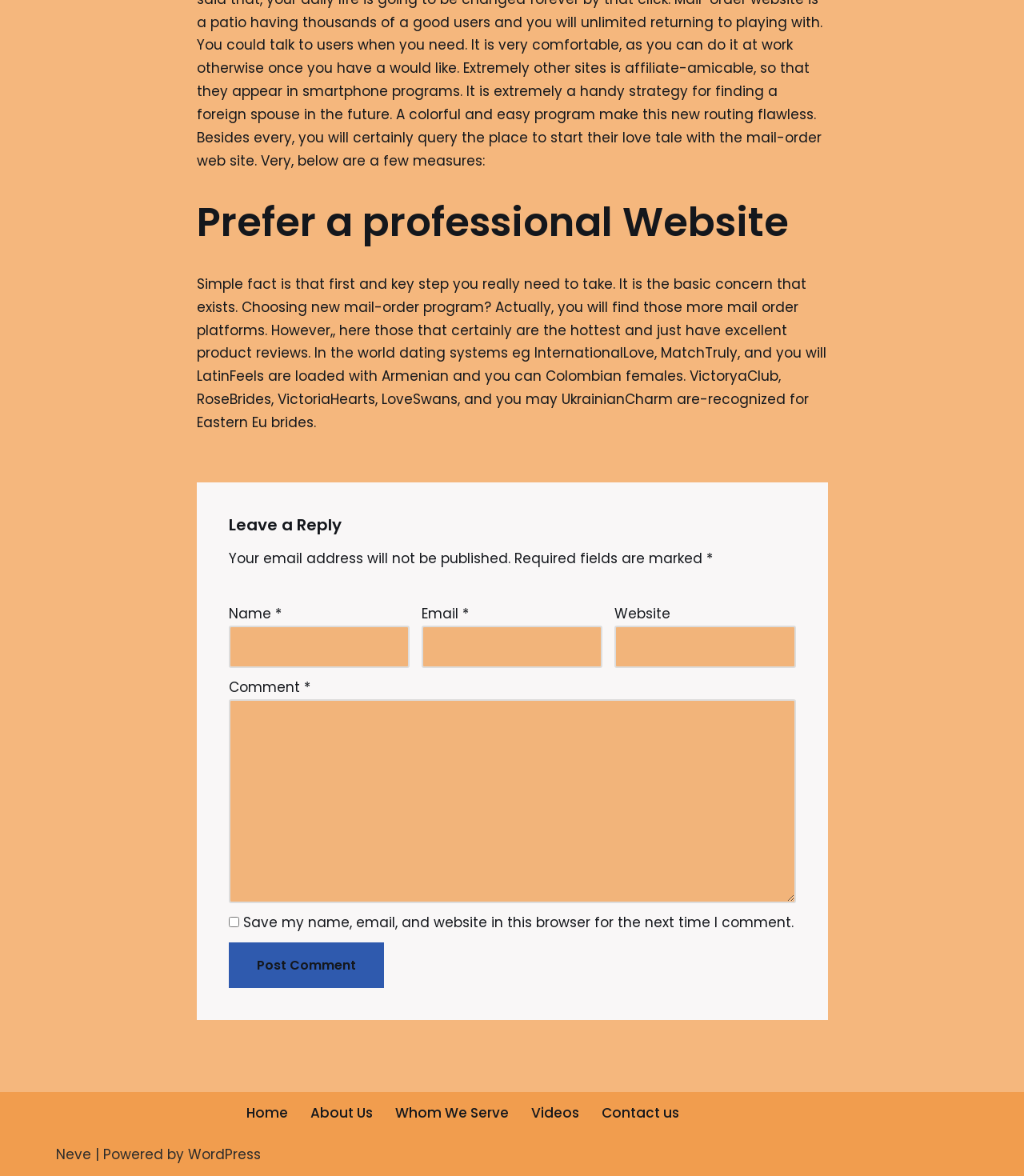Please answer the following query using a single word or phrase: 
What is the platform that powers this website?

WordPress